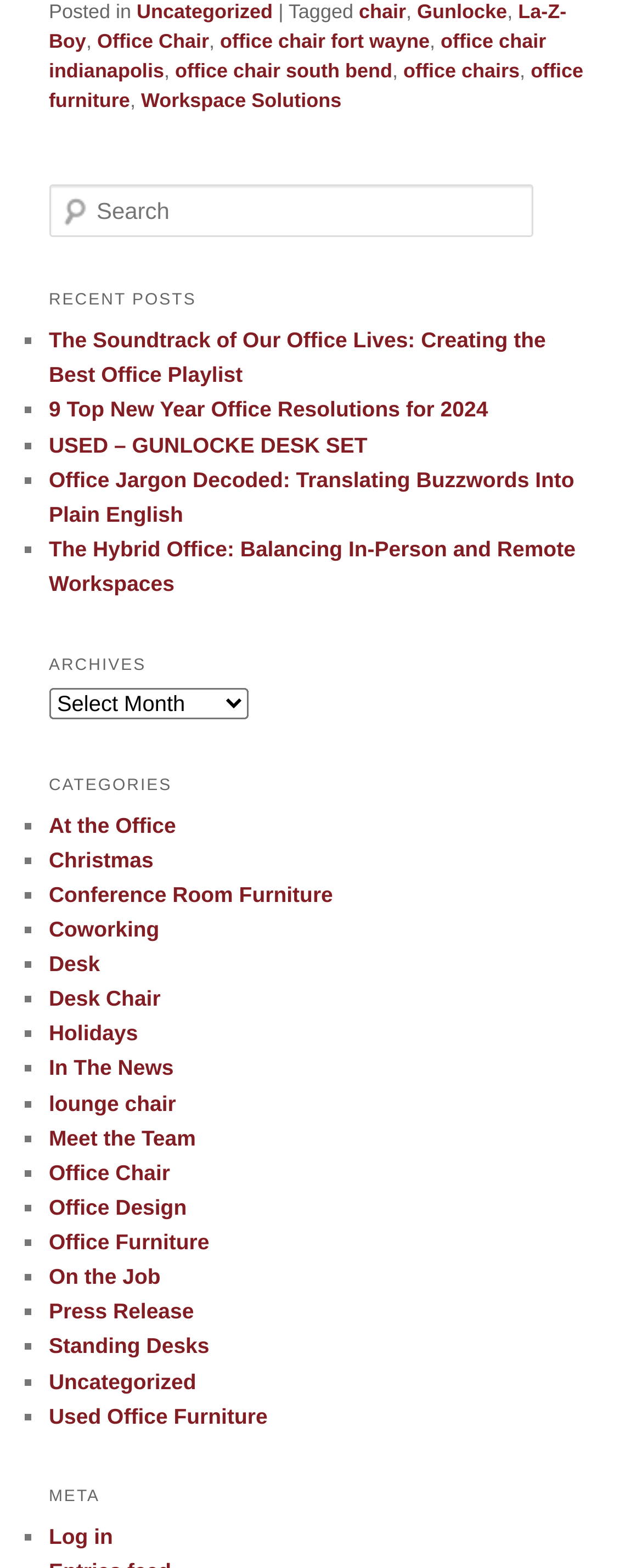Determine the bounding box coordinates for the region that must be clicked to execute the following instruction: "View image".

None